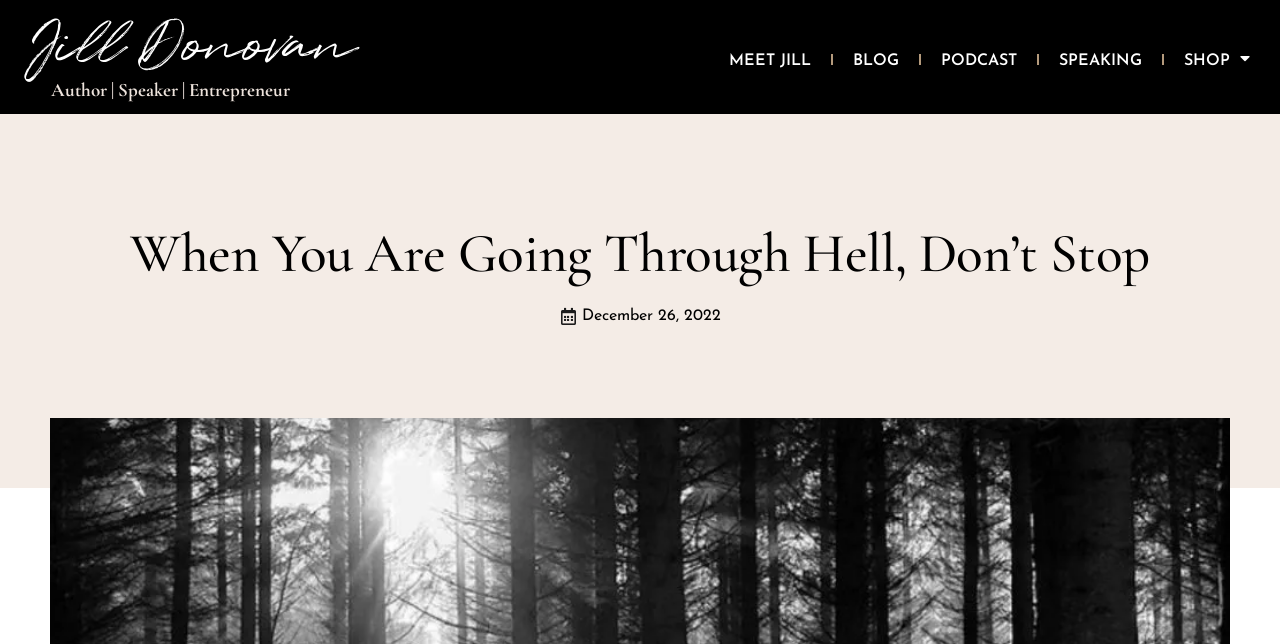Locate the bounding box of the UI element defined by this description: "Jill Donovan". The coordinates should be given as four float numbers between 0 and 1, formatted as [left, top, right, bottom].

[0.016, 0.008, 0.277, 0.138]